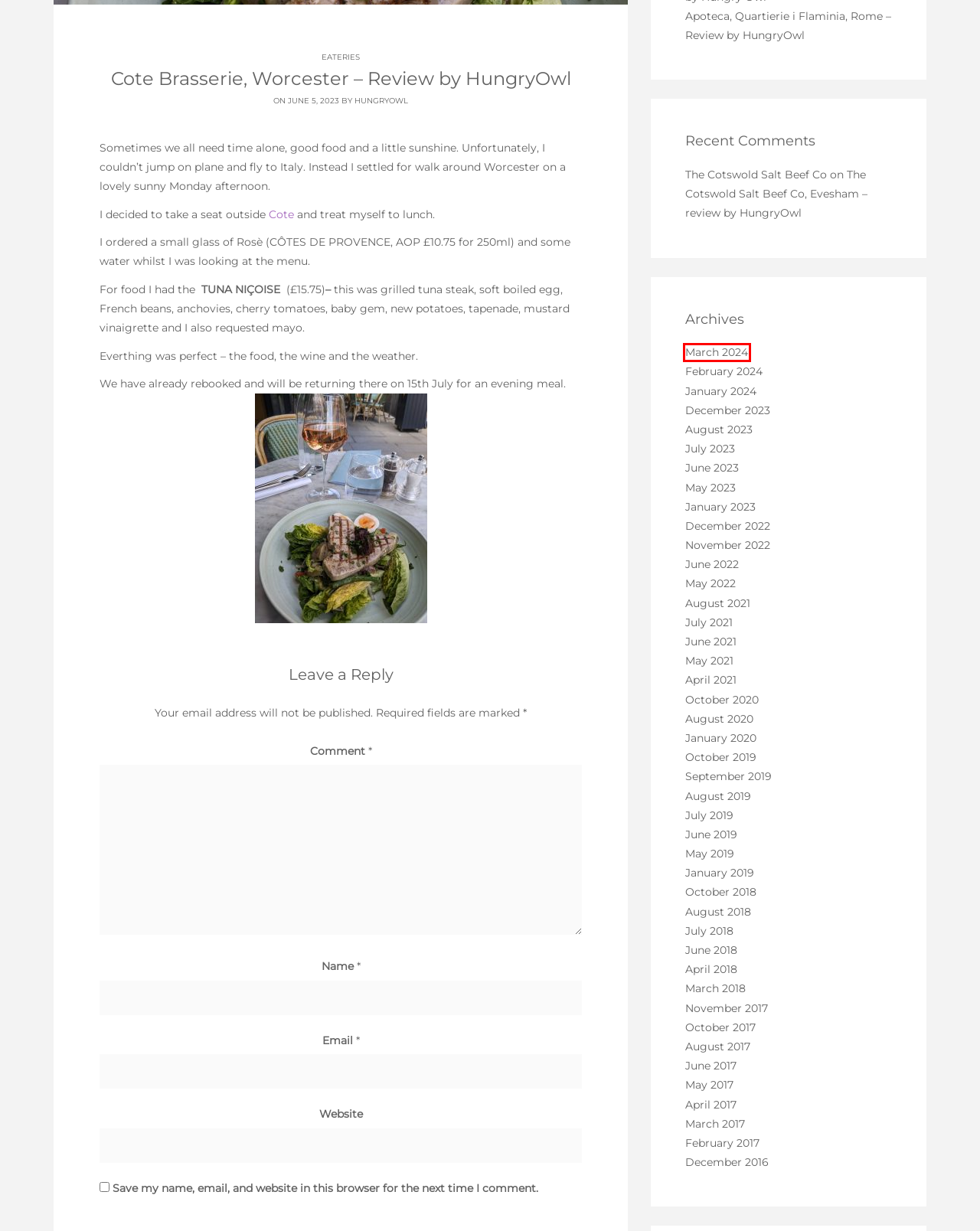You have a screenshot of a webpage with an element surrounded by a red bounding box. Choose the webpage description that best describes the new page after clicking the element inside the red bounding box. Here are the candidates:
A. July 2023 – Movie Gluttons
B. October 2020 – Movie Gluttons
C. March 2024 – Movie Gluttons
D. July 2018 – Movie Gluttons
E. May 2017 – Movie Gluttons
F. June 2018 – Movie Gluttons
G. July 2021 – Movie Gluttons
H. October 2017 – Movie Gluttons

C